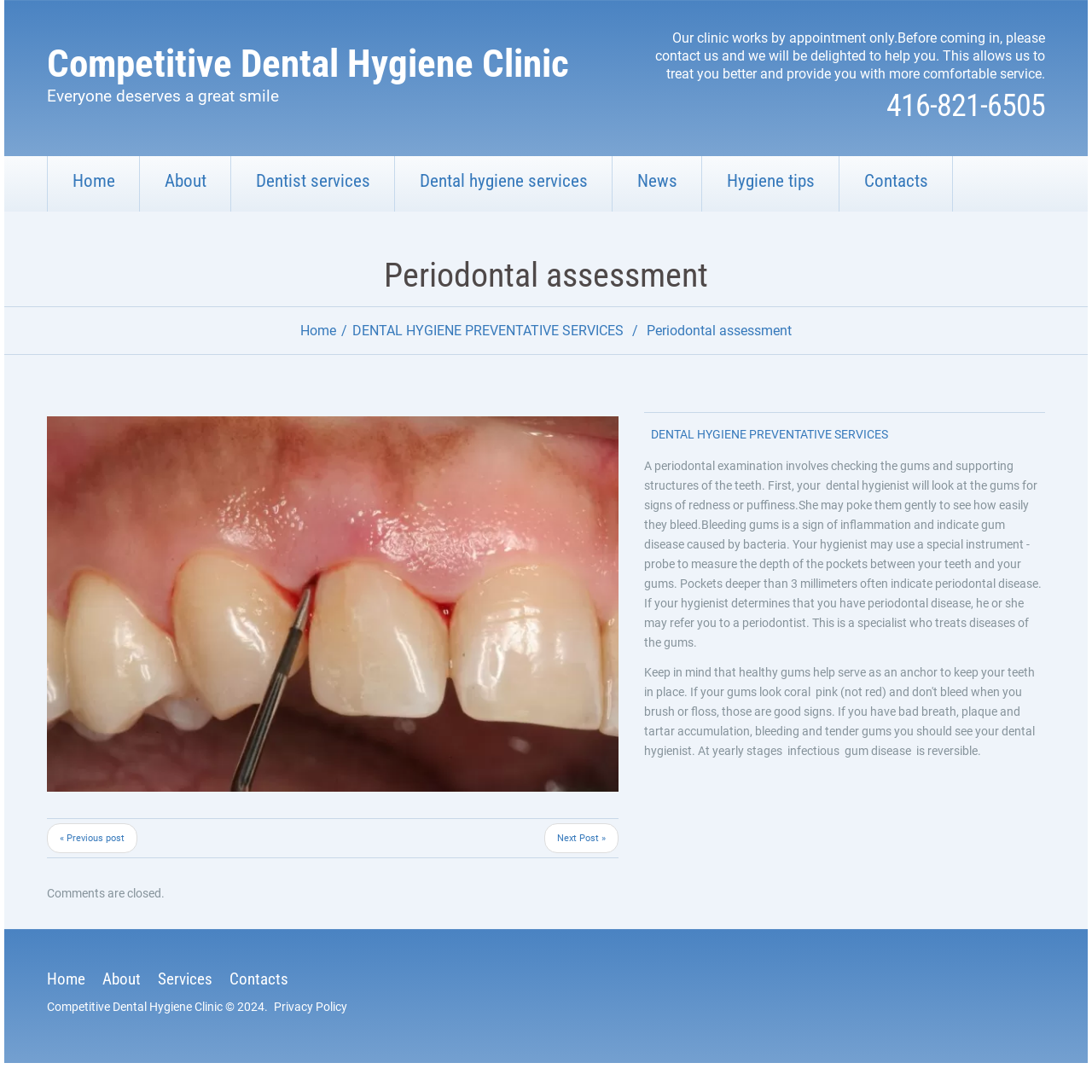Consider the image and give a detailed and elaborate answer to the question: 
What is the clinic's phone number?

I found the phone number by looking at the link element with the text '416-821-6505' which is located at the top right corner of the webpage.